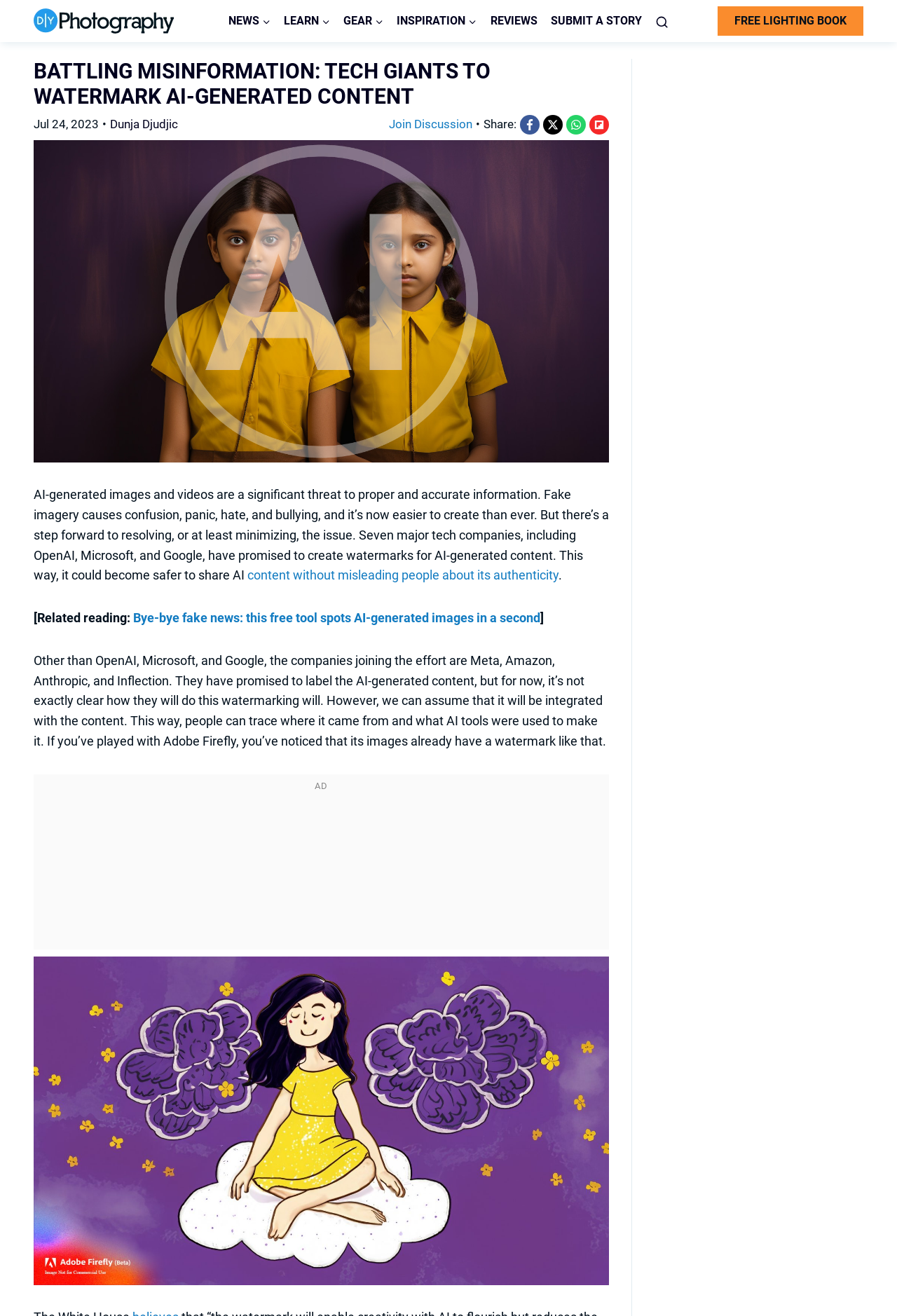Identify the text that serves as the heading for the webpage and generate it.

BATTLING MISINFORMATION: TECH GIANTS TO WATERMARK AI-GENERATED CONTENT